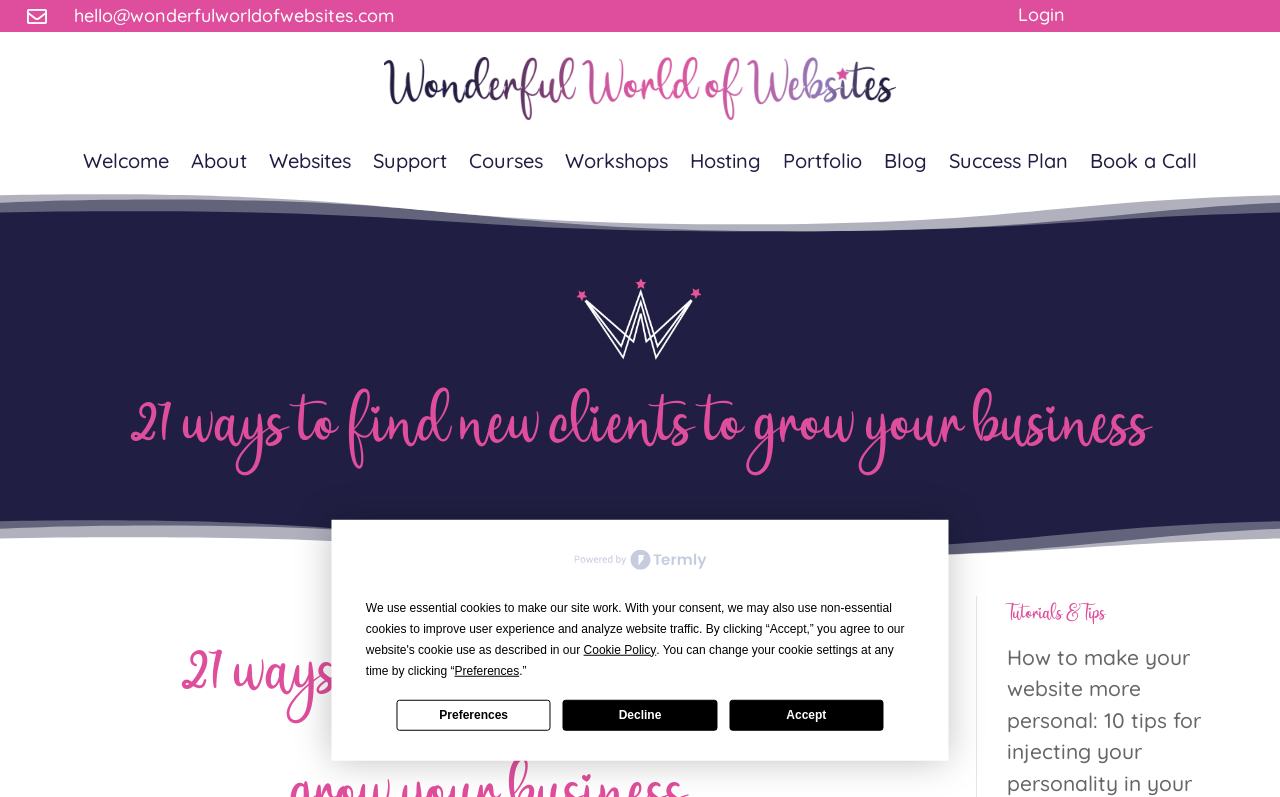What is the purpose of the 'Cookie Consent Prompt'?
Please use the image to provide a one-word or short phrase answer.

To set cookie preferences